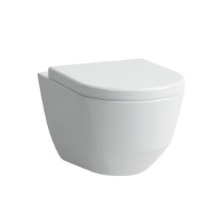Explain the image with as much detail as possible.

This image features a sleek, modern wall hung toilet designed to enhance both aesthetics and functionality in contemporary bathrooms. Its minimalist design, characterized by clean lines and a glossy white finish, allows it to seamlessly integrate into various interior styles. The wall mounted configuration not only saves space but also provides an easier cleaning experience, as the floor remains unobstructed. This toilet is part of a wider range that includes options with the latest flushing technologies, catering to diverse preferences and needs in modern sanitation solutions.